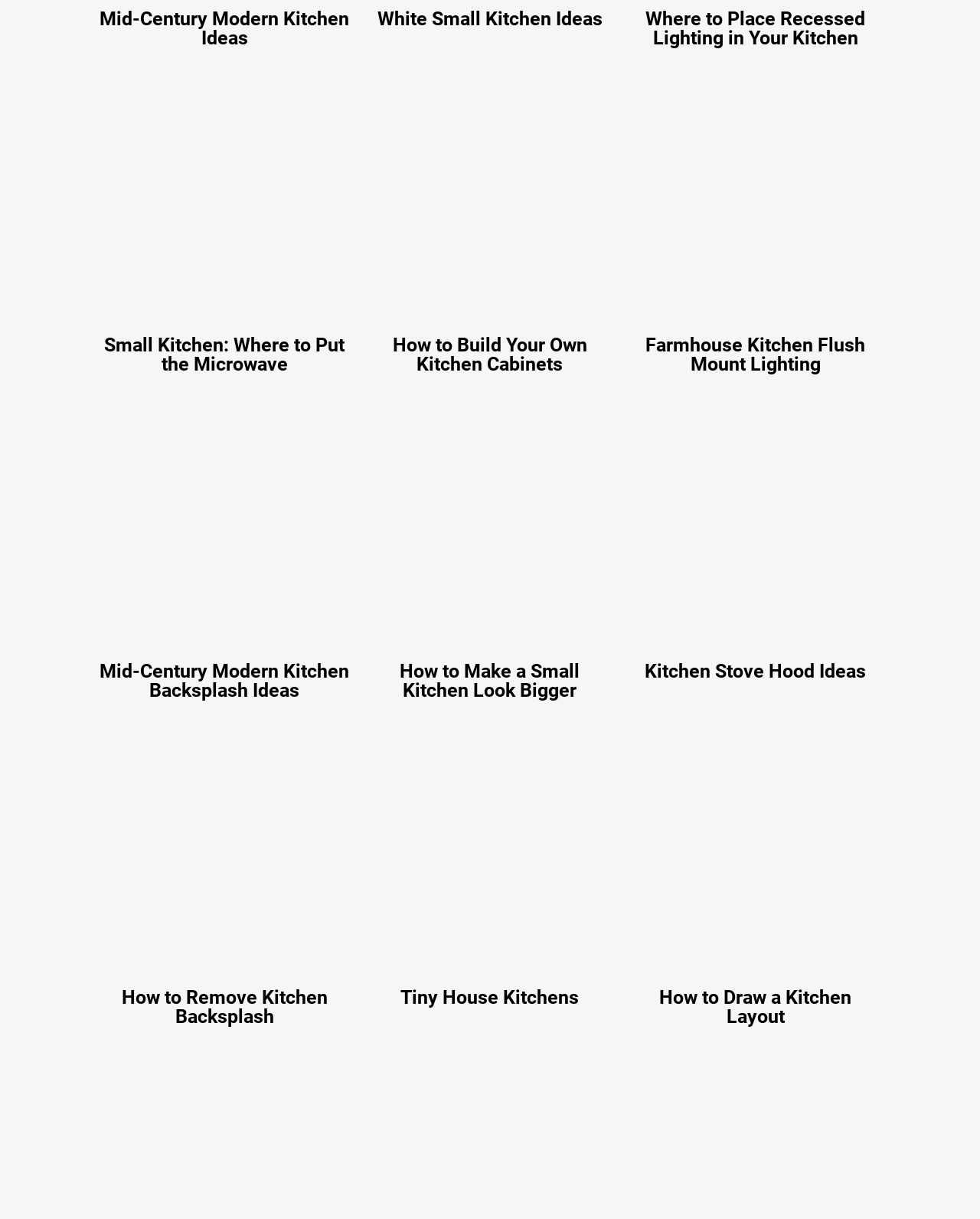Please identify the bounding box coordinates of the region to click in order to complete the task: "Read about How to Make a Small Kitchen Look Bigger". The coordinates must be four float numbers between 0 and 1, specified as [left, top, right, bottom].

[0.408, 0.542, 0.592, 0.575]